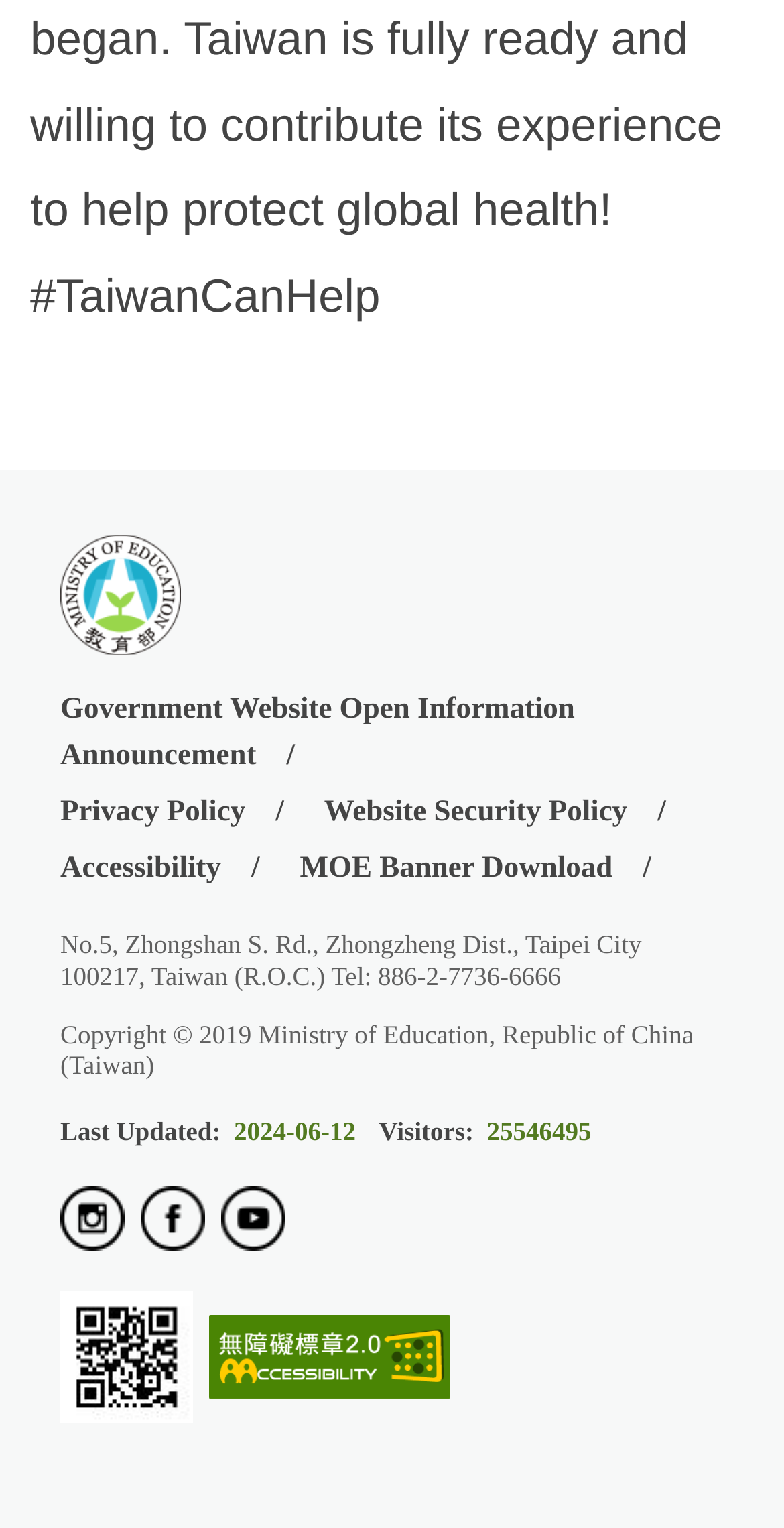Find the bounding box coordinates of the UI element according to this description: "title="(Open in new window)"".

[0.179, 0.776, 0.262, 0.824]